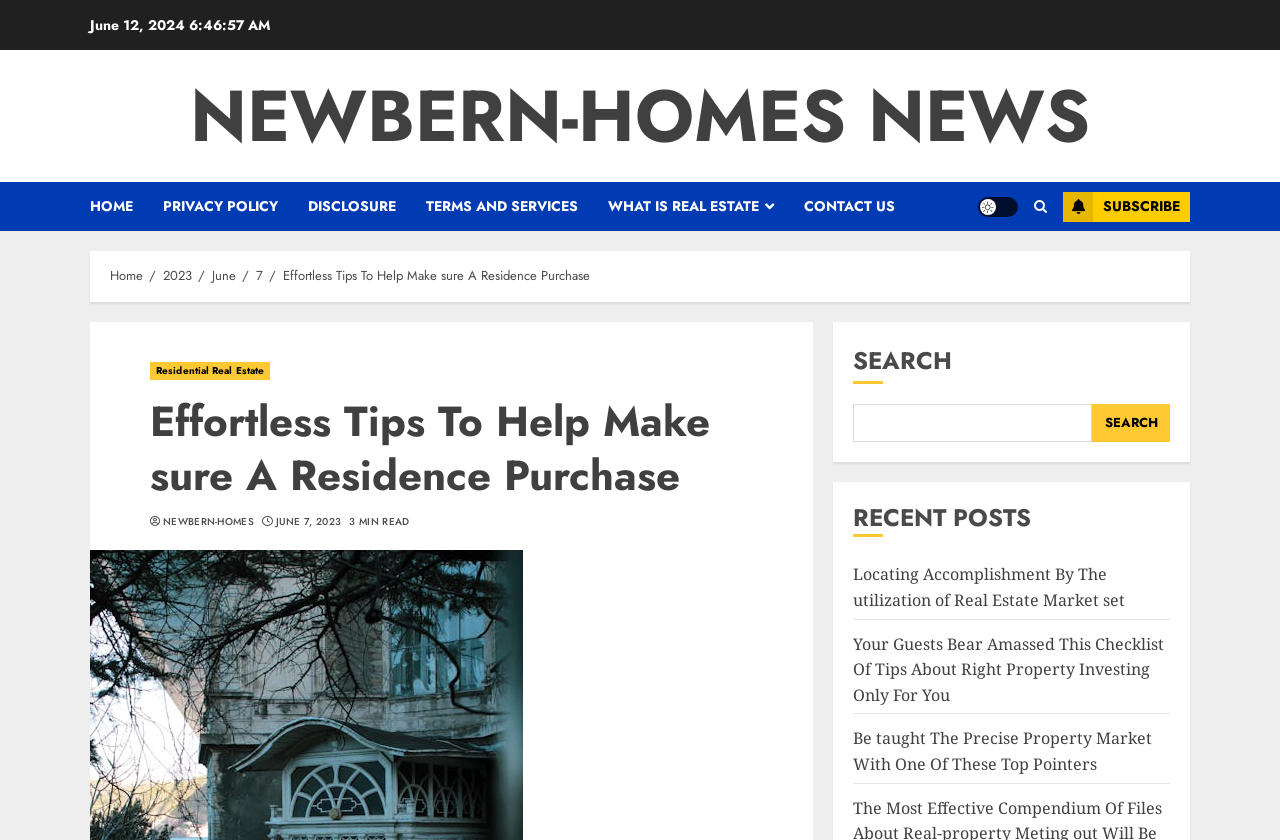Find the bounding box coordinates corresponding to the UI element with the description: "What is Real Estate". The coordinates should be formatted as [left, top, right, bottom], with values as floats between 0 and 1.

[0.475, 0.217, 0.628, 0.275]